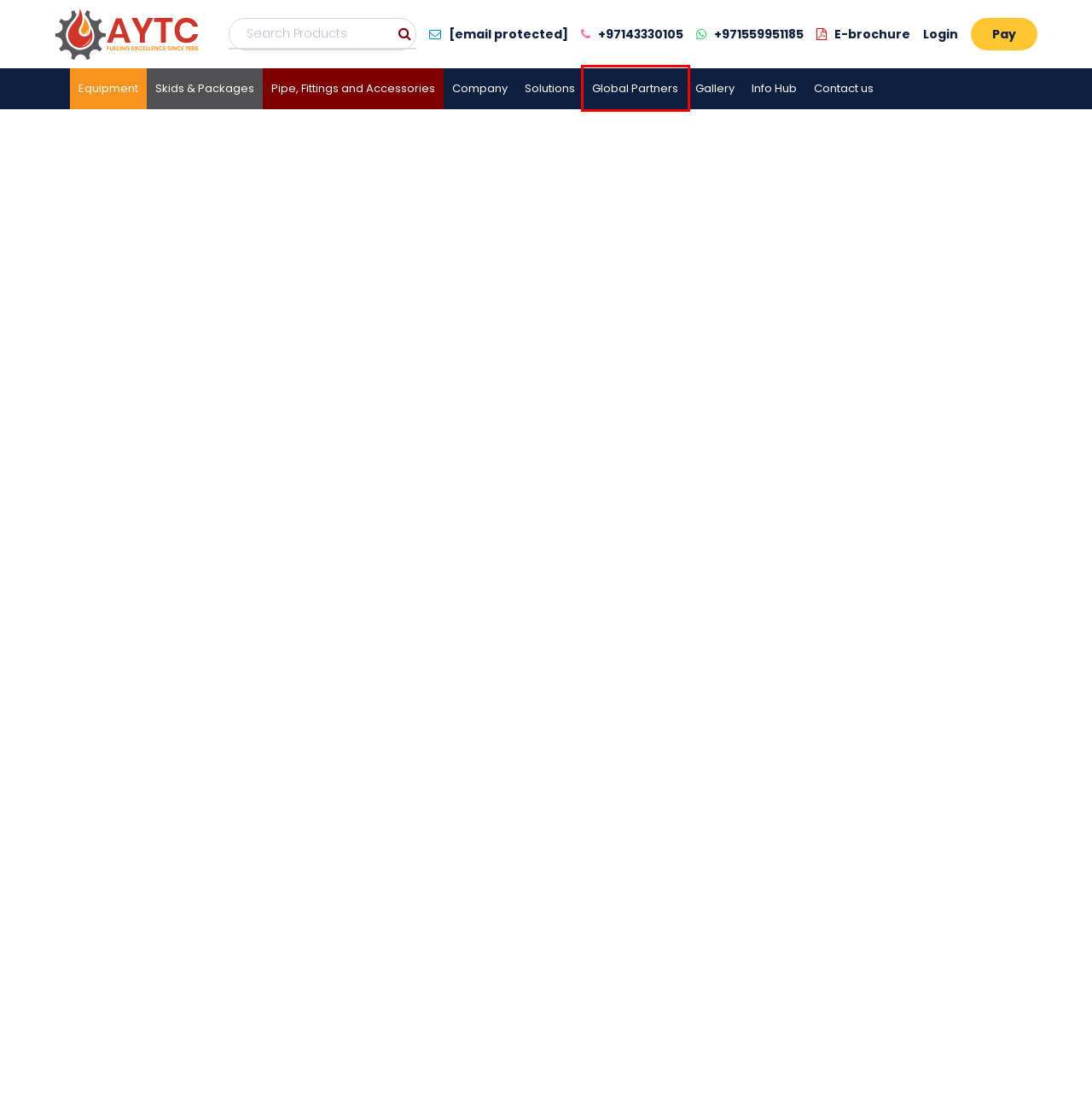You are presented with a screenshot of a webpage with a red bounding box. Select the webpage description that most closely matches the new webpage after clicking the element inside the red bounding box. The options are:
A. Veeder Root Mechanical Meter Registers - Ali Yaqoob Trading Co. L.L.C
B. MarketPlace | Direct Pay Online
C. Aussie Pumps | Ali Yaqoob Trading Co. L.L.C
D. Flow Meter UAE | Water | Diesel Flow Meters | Dubai | Ali Yaqoob Trading
E. Brand Partners - Ali Yaqoob Trading Co. L.L.C
F. Blog - Ali Yaqoob Trading Co. L.L.C
G. SERO Side Channel Pump UAE
H. RIV Ball Valve UAE

E